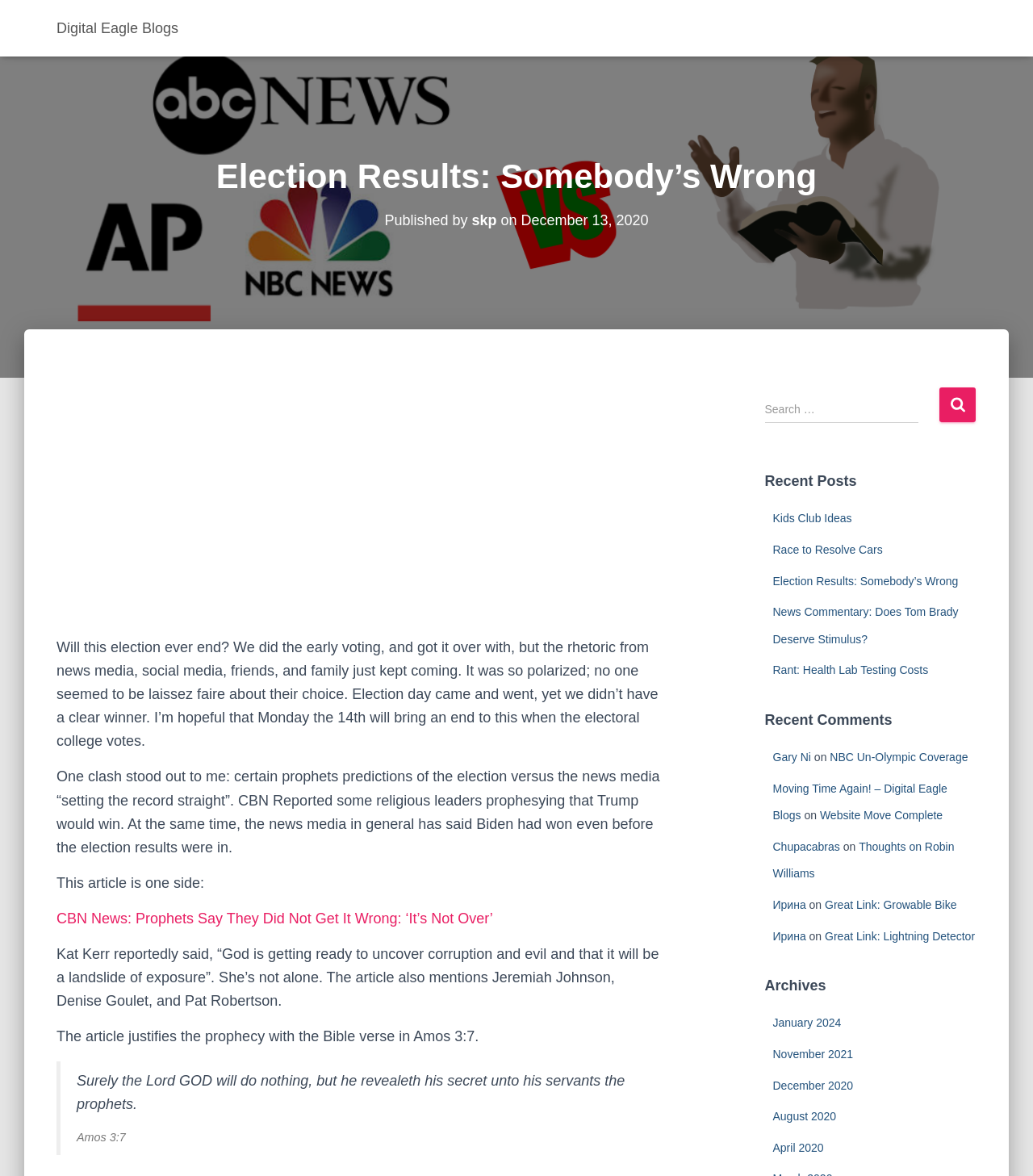Give a succinct answer to this question in a single word or phrase: 
What is the topic of the article?

Election Results